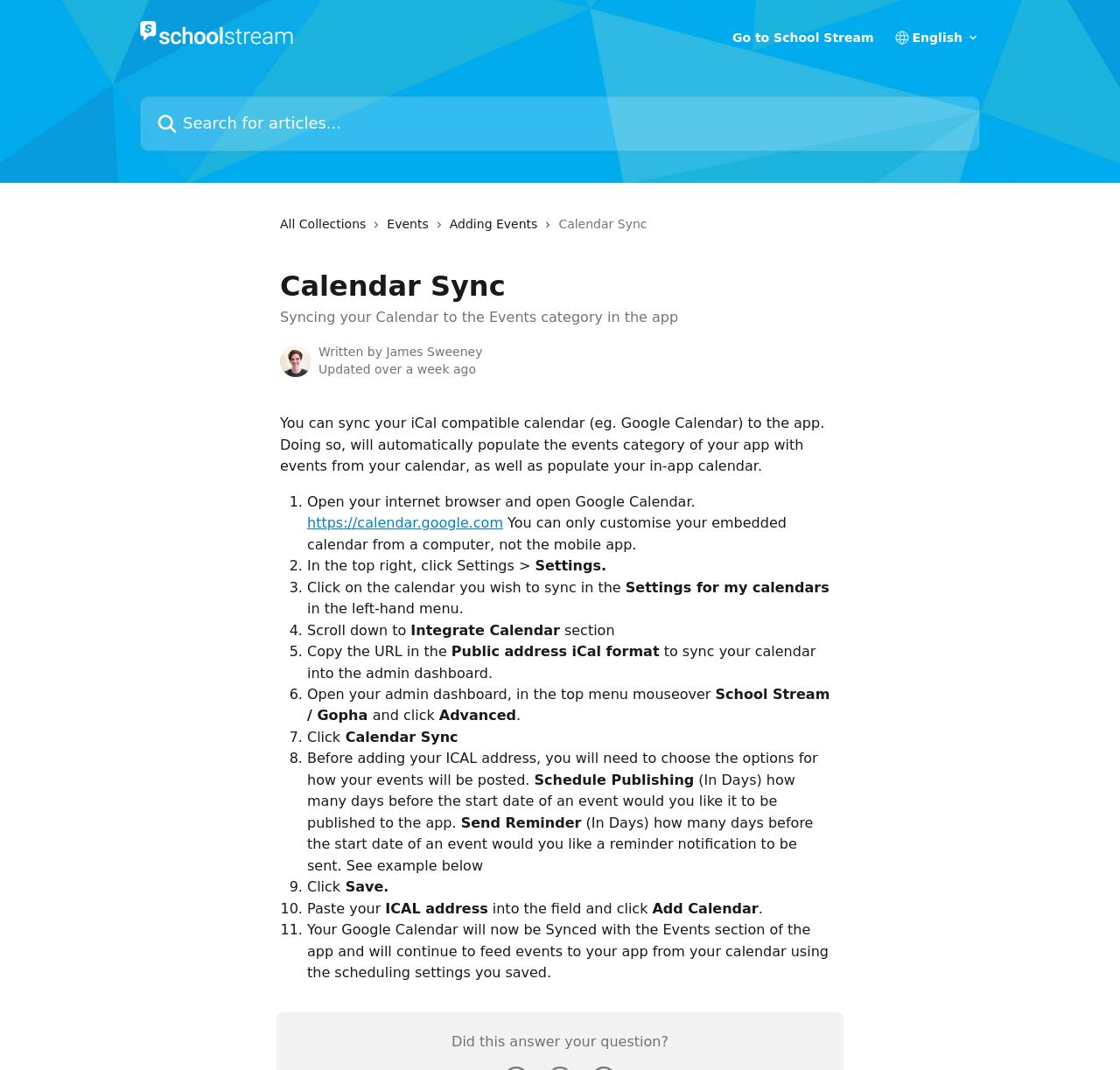Identify the bounding box coordinates of the element to click to follow this instruction: 'Open Google Calendar'. Ensure the coordinates are four float values between 0 and 1, provided as [left, top, right, bottom].

[0.274, 0.481, 0.449, 0.497]